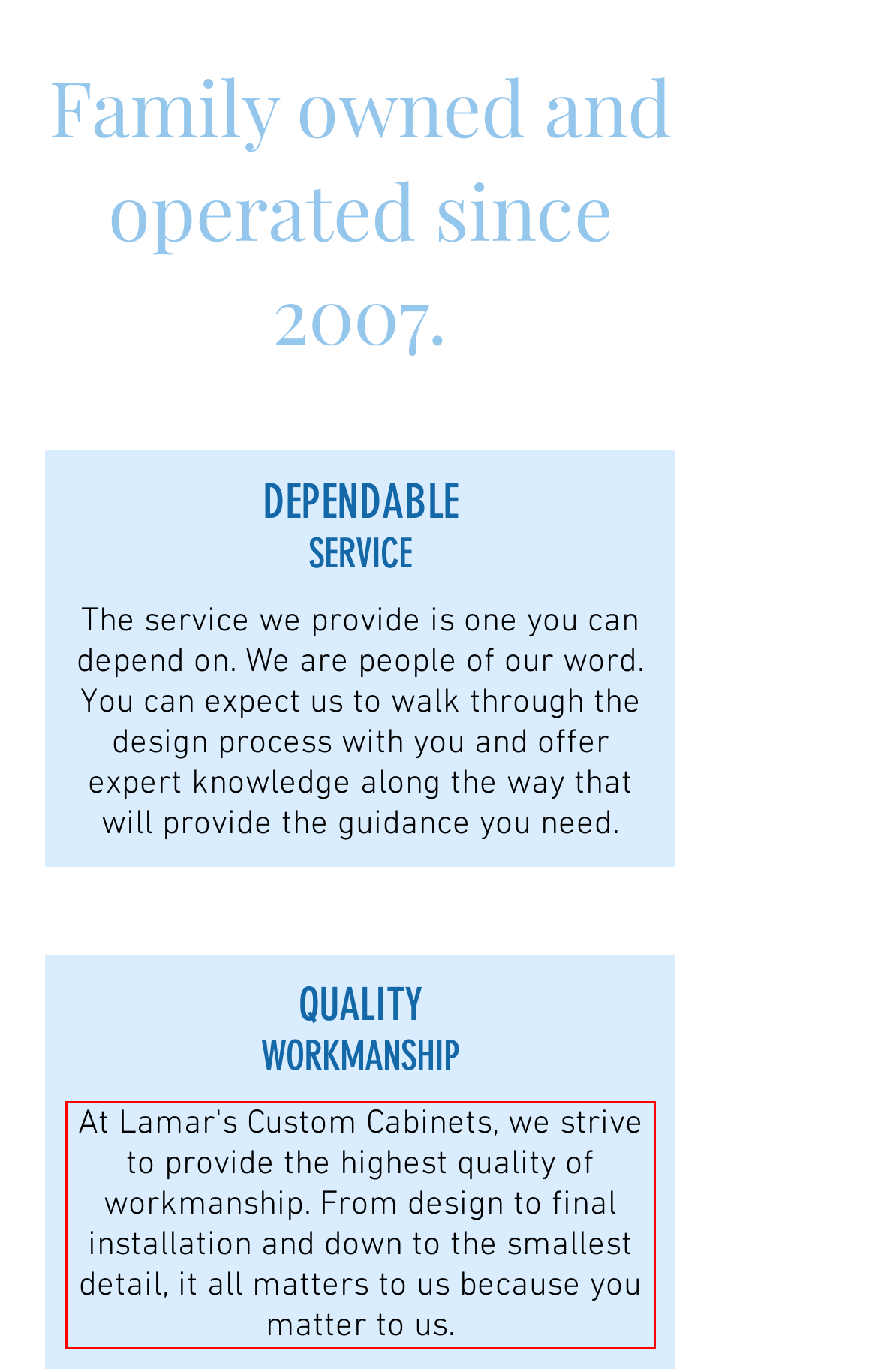Please recognize and transcribe the text located inside the red bounding box in the webpage image.

At Lamar's Custom Cabinets, we strive to provide the highest quality of workmanship. From design to final installation and down to the smallest detail, it all matters to us because you matter to us.